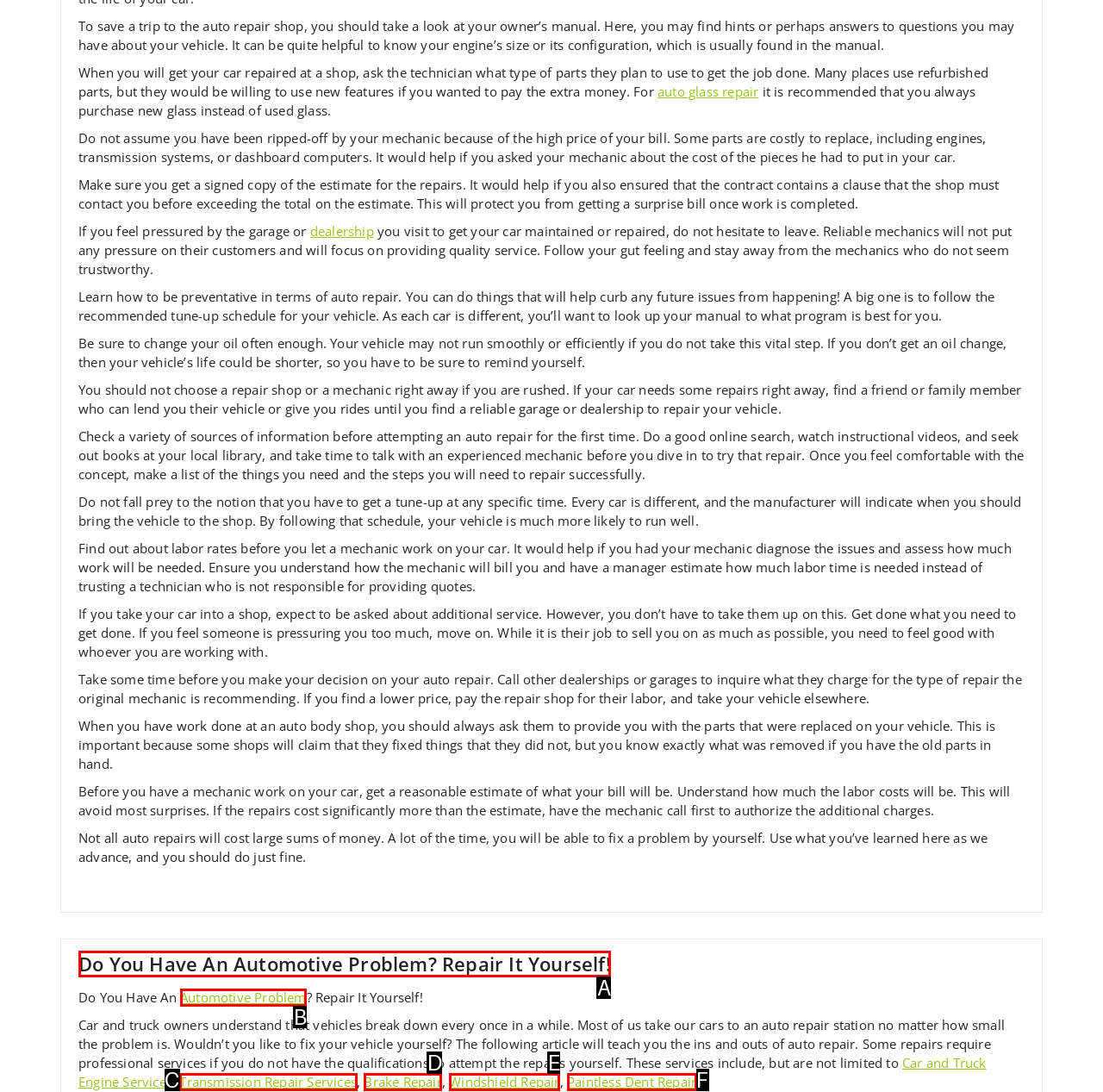Based on the provided element description: Transmission Repair Services, identify the best matching HTML element. Respond with the corresponding letter from the options shown.

C